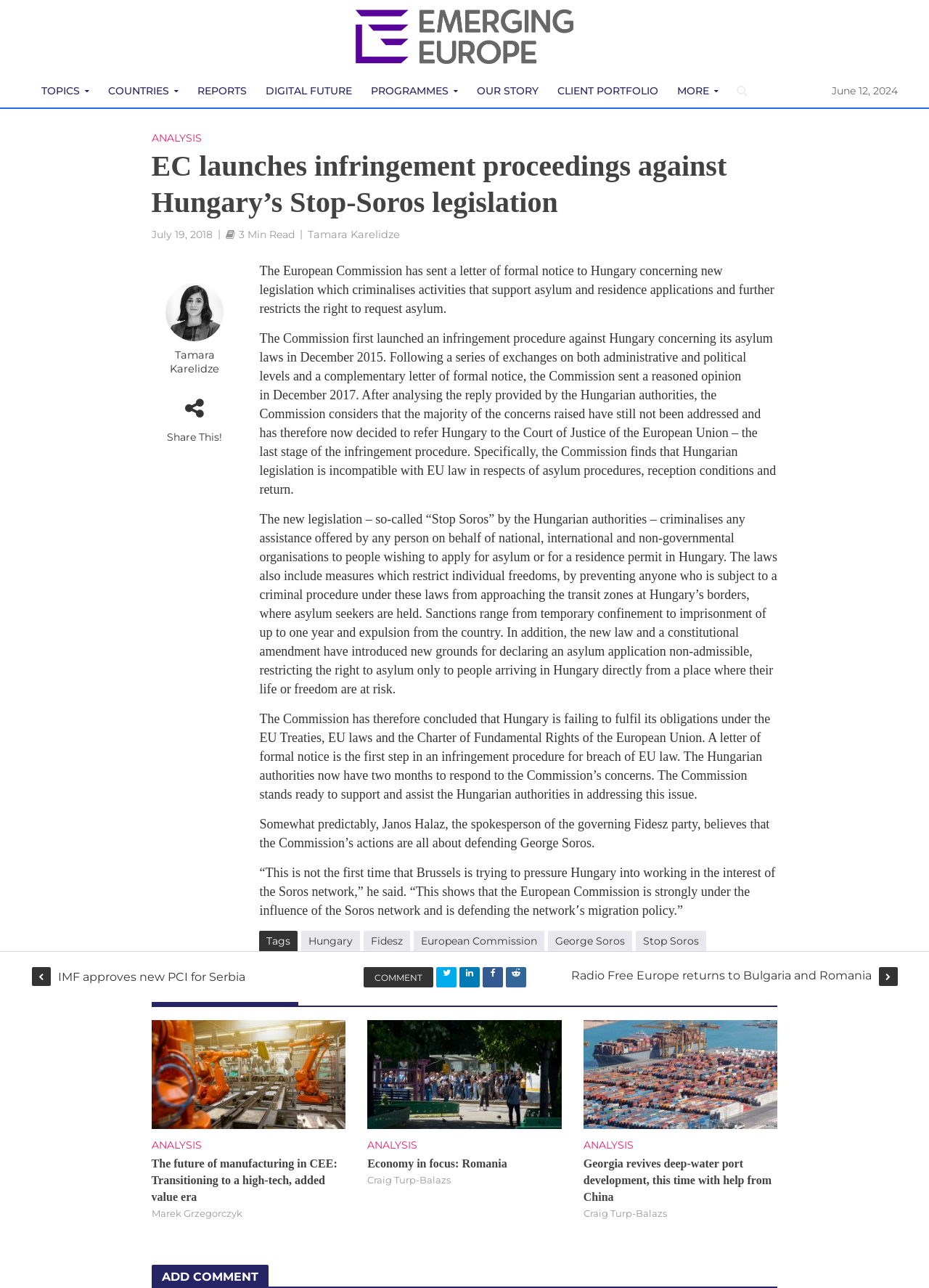Please find and provide the title of the webpage.

EC launches infringement proceedings against Hungary’s Stop-Soros legislation